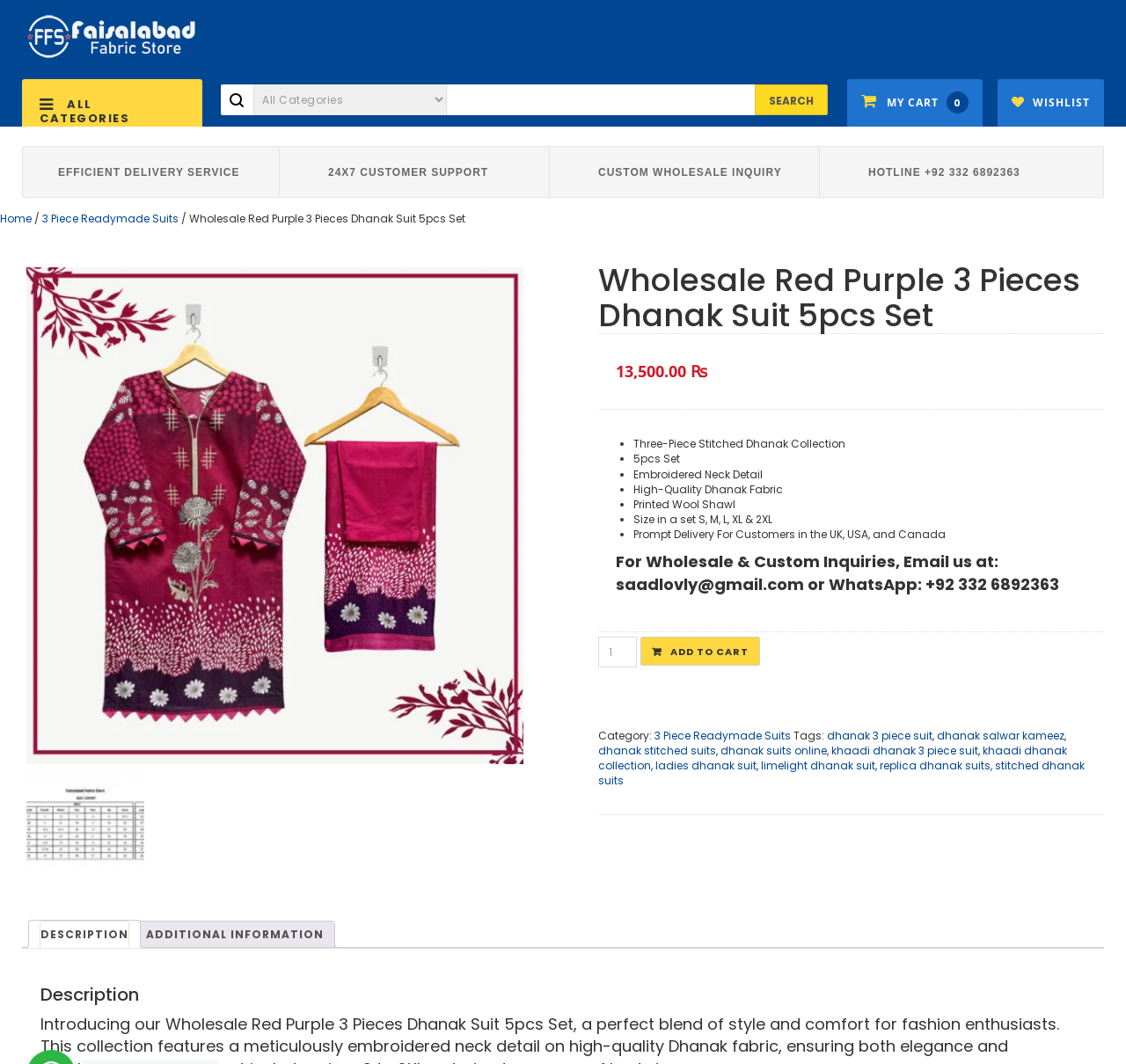Locate the bounding box for the described UI element: "Free Eyre Limited". Ensure the coordinates are four float numbers between 0 and 1, formatted as [left, top, right, bottom].

None